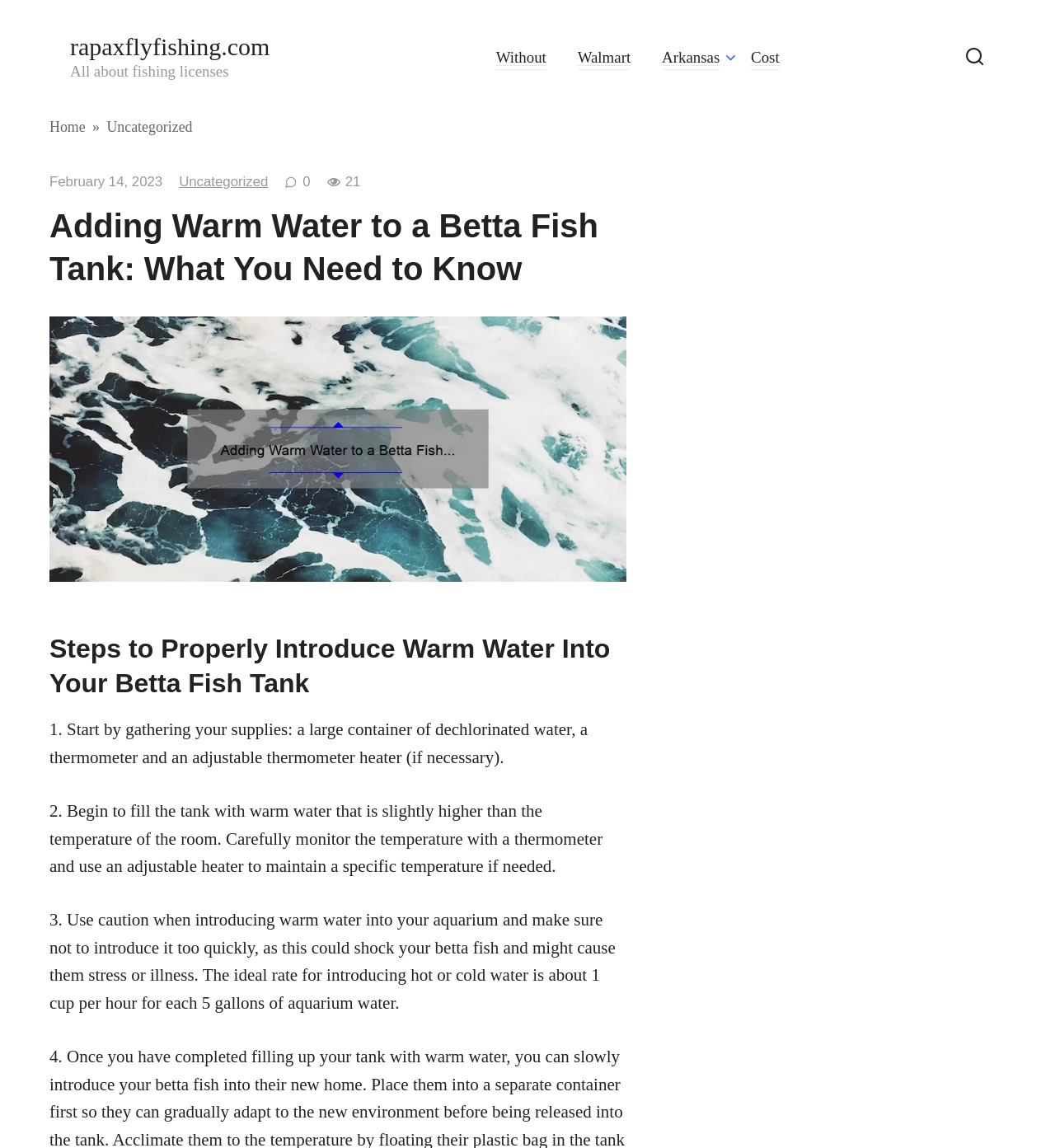Use the details in the image to answer the question thoroughly: 
What is the website's domain?

I determined the website's domain by looking at the link element with the text 'rapaxflyfishing.com' at the top of the webpage, which suggests that it is the website's domain.